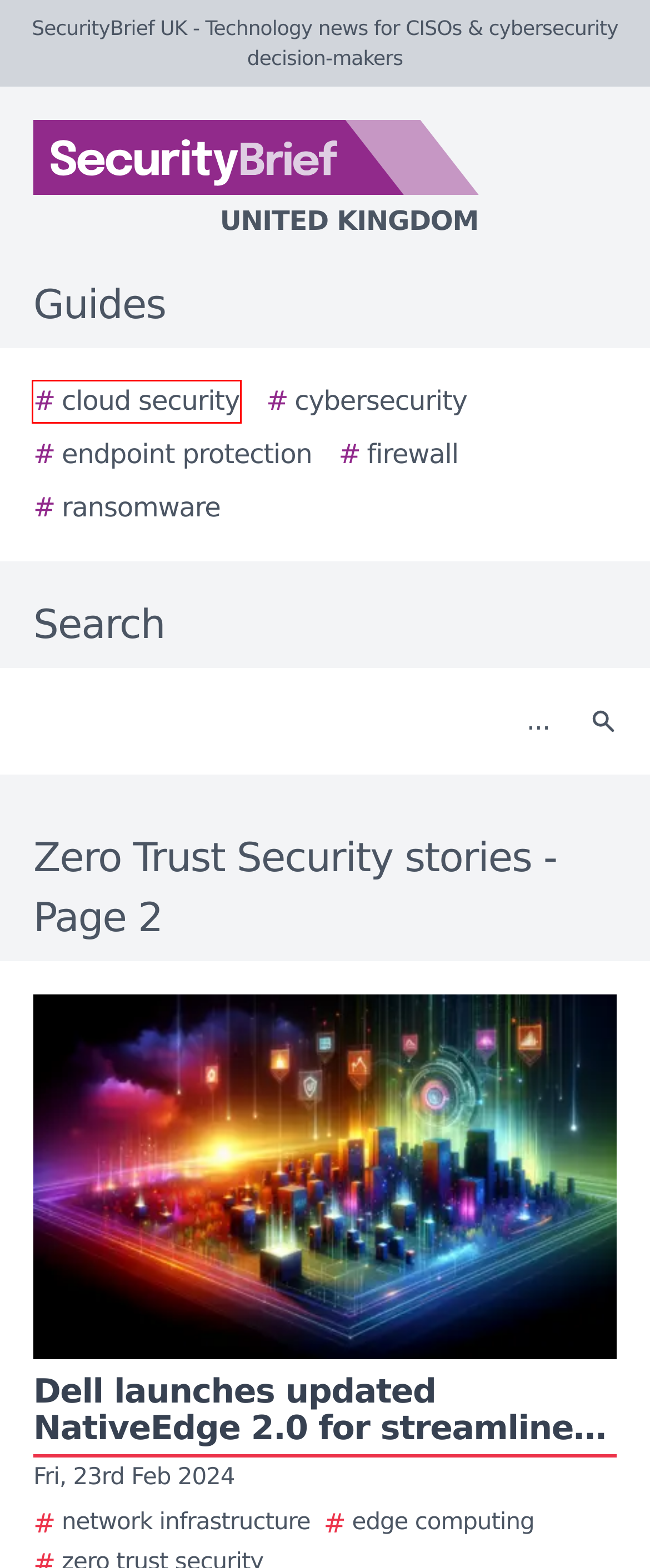You have a screenshot of a webpage with a red rectangle bounding box around an element. Identify the best matching webpage description for the new page that appears after clicking the element in the bounding box. The descriptions are:
A. The 2024 Ultimate Guide to Firewall
B. Microsoft expands AI security capabilities amid rising cyber threats
C. The 2024 Ultimate Guide to Endpoint Protection
D. eCommerceNews UK - Technology news for digital commerce decision-makers
E. The 2024 Ultimate Guide to Ransomware
F. IT Brief UK - Technology news for CIOs & IT decision-makers
G. The 2024 Ultimate Guide to Cybersecurity
H. The 2024 Ultimate Guide to Cloud Security

H